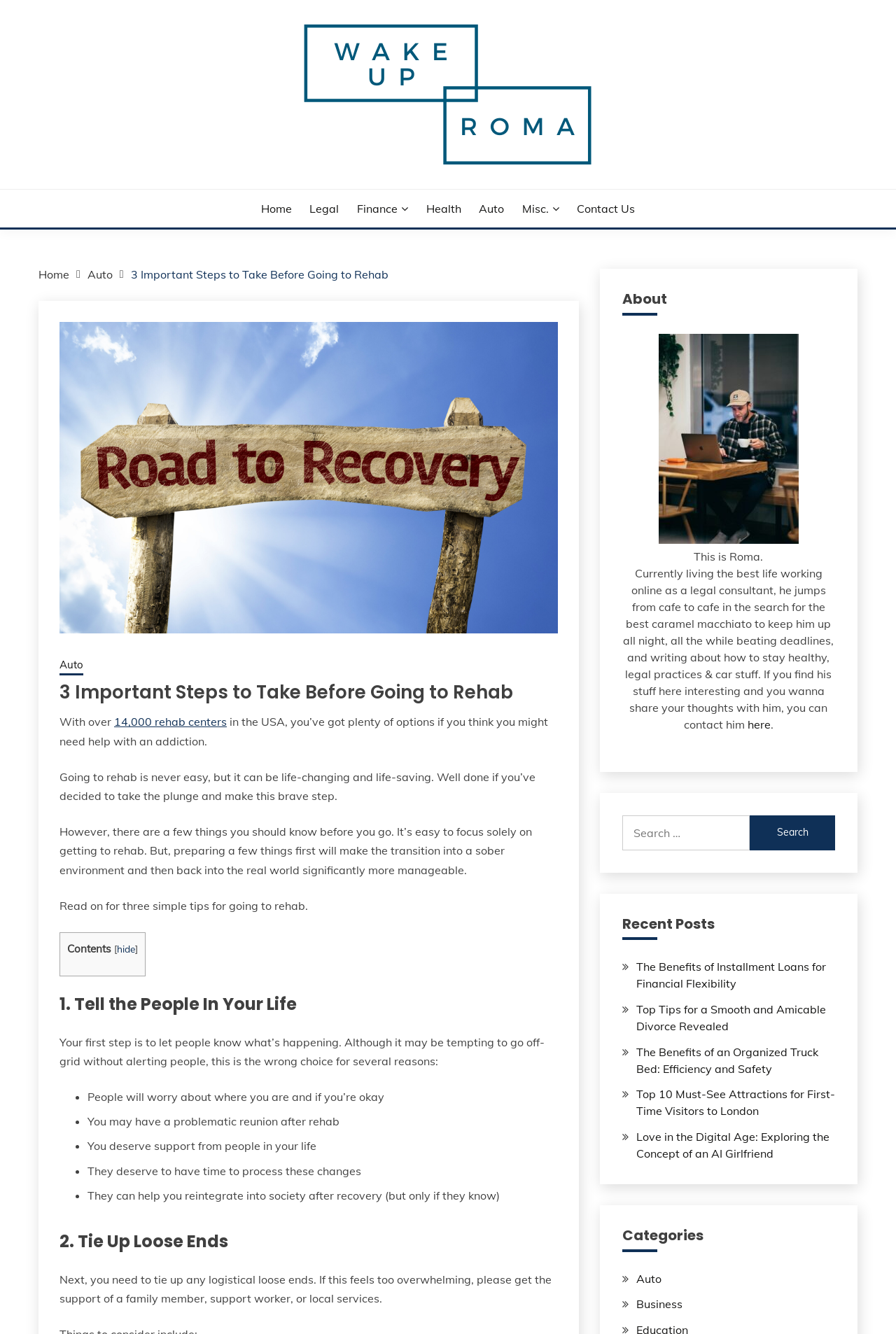Explain the features and main sections of the webpage comprehensively.

This webpage is about a blog post titled "3 Important Steps to Take Before Going to Rehab" by Wake Up Roma!. At the top of the page, there is a header section with a logo and a navigation menu with links to "Home", "Legal", "Finance", "Health", "Auto", "Misc.", and "Contact Us". Below the header, there is a breadcrumb navigation section showing the current page's location.

The main content of the page is divided into sections. The first section is an introduction to the blog post, which discusses the importance of preparation before going to rehab. This section includes a heading, a brief text, and a link to "14,000 rehab centers" in the USA.

The next section is the main content of the blog post, which is divided into three steps to take before going to rehab. The first step is to "Tell the People In Your Life", which includes a heading, a brief text, and a list of five reasons why it's essential to inform people about your decision to go to rehab. The second step is to "Tie Up Loose Ends", which includes a heading and a brief text discussing the importance of taking care of logistical tasks before going to rehab.

On the right side of the page, there are several sections, including "About" which is a brief bio of the author, Roma, a legal consultant who writes about health, legal practices, and car-related topics. There is also a search box, a "Recent Posts" section with links to five recent blog posts, and a "Categories" section with links to "Auto" and "Business" categories.

At the bottom of the page, there is a footer section with a link to the author's contact page and a social media icon.